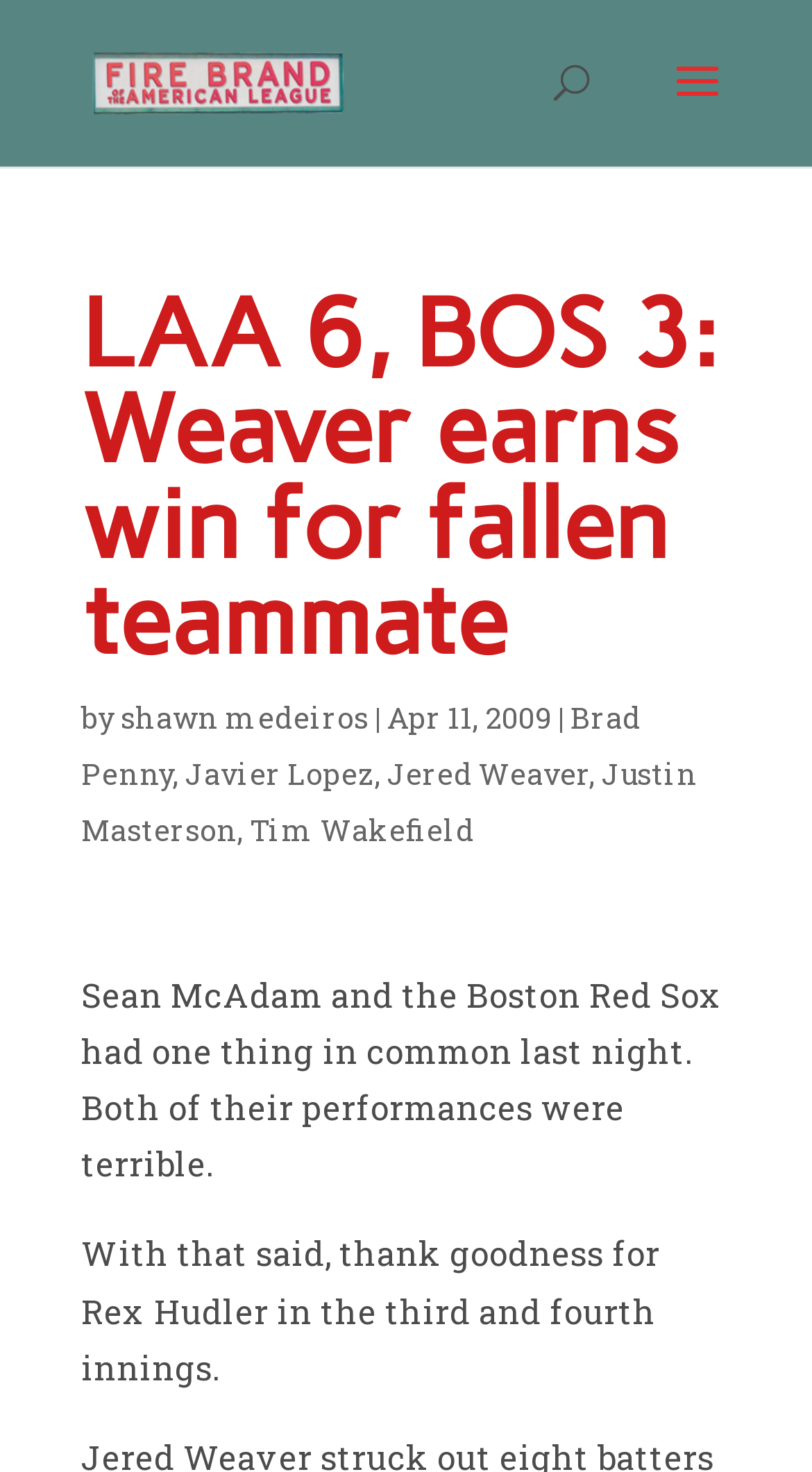Explain the contents of the webpage comprehensively.

The webpage appears to be a sports news article, specifically about a baseball game between the Los Angeles Angels (LAA) and the Boston Red Sox (BOS). The title of the article is prominently displayed at the top, "LAA 6, BOS 3: Weaver earns win for fallen teammate". 

Below the title, there is a search bar that spans almost the entire width of the page. 

On the top-left corner, there is a link to "Fire Brand of the American League" accompanied by an image with the same name. 

The article's author, "shawn medeiros", and the date "Apr 11, 2009" are displayed in a line, with the author's name being a link. 

There are several links to player names, including "Brad Penny", "Javier Lopez", "Jered Weaver", "Justin Masterson", and "Tim Wakefield", which are arranged in a horizontal line. 

The main content of the article is divided into two paragraphs. The first paragraph starts with a critical comment about Sean McAdam and the Boston Red Sox's performances. The second paragraph expresses gratitude towards Rex Hudler's contributions in the third and fourth innings.